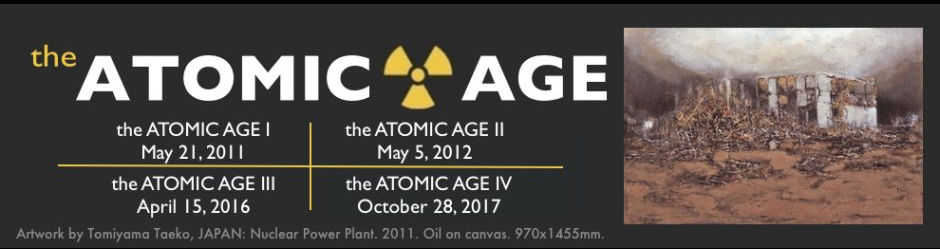Who created the artwork 'Nuclear Power Plant'? Refer to the image and provide a one-word or short phrase answer.

Tomiyama Taeko